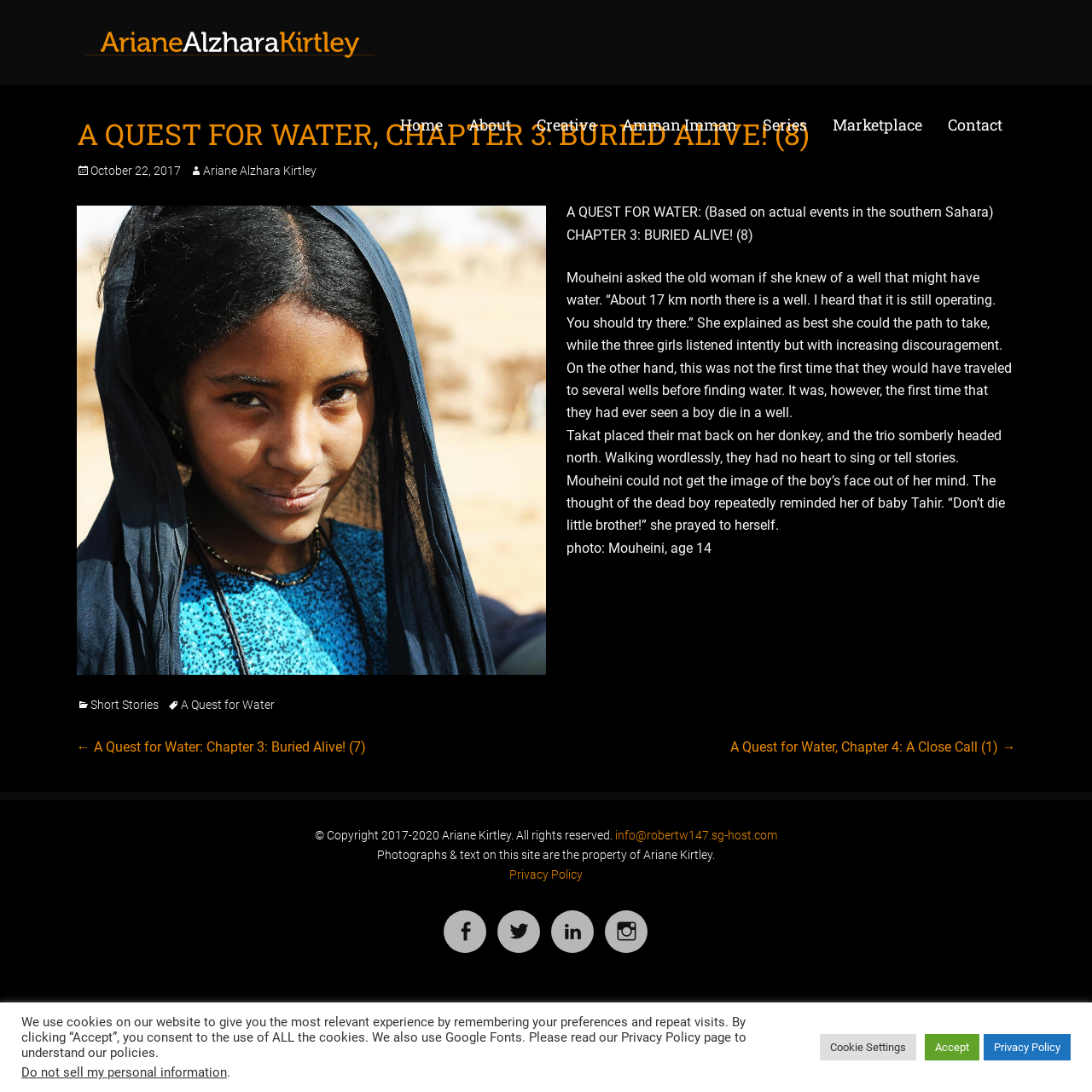Please predict the bounding box coordinates of the element's region where a click is necessary to complete the following instruction: "View the 'About' page". The coordinates should be represented by four float numbers between 0 and 1, i.e., [left, top, right, bottom].

[0.417, 0.086, 0.48, 0.143]